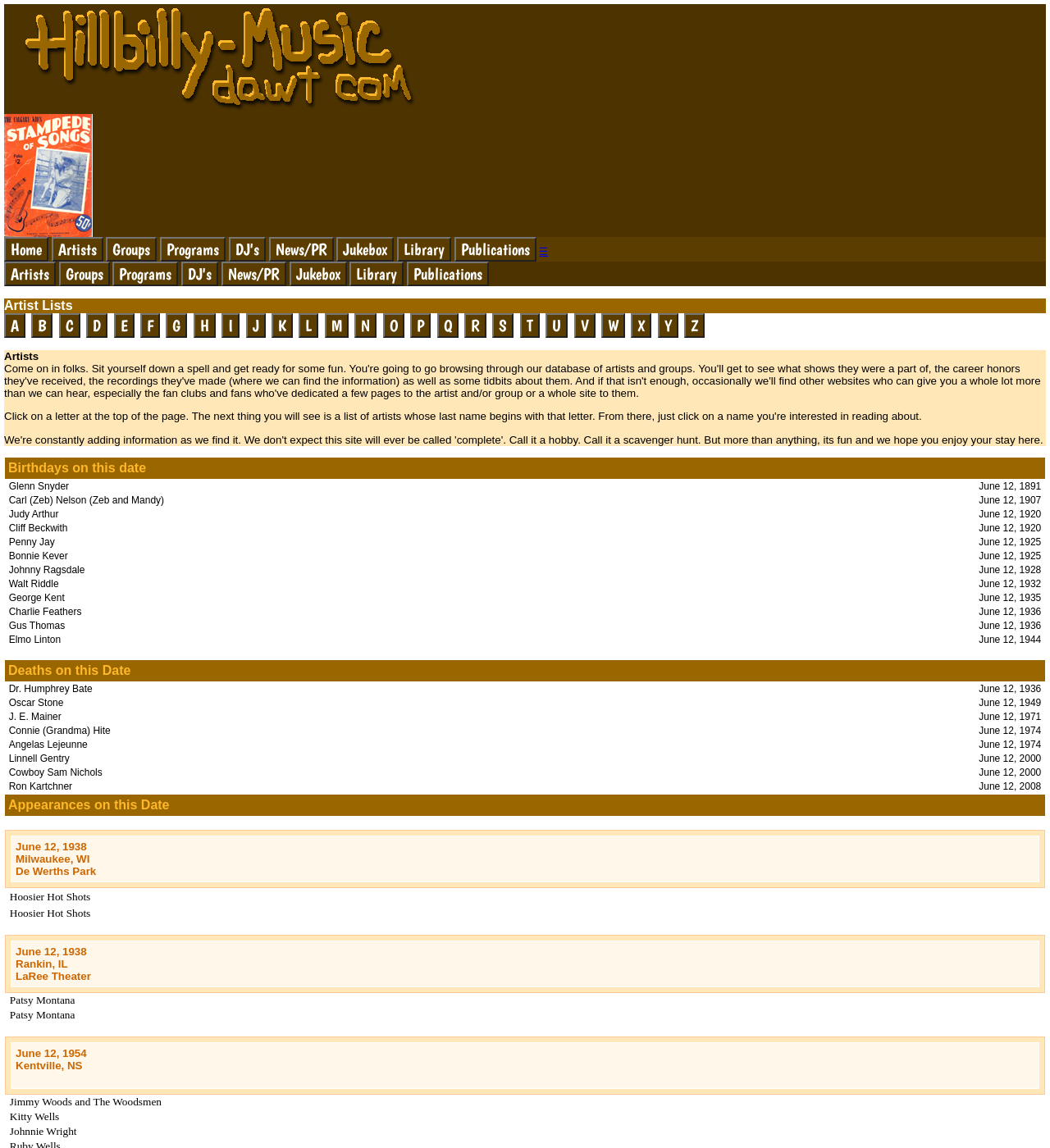Determine the bounding box coordinates of the clickable region to follow the instruction: "Click on the 'A' button".

[0.004, 0.281, 0.024, 0.291]